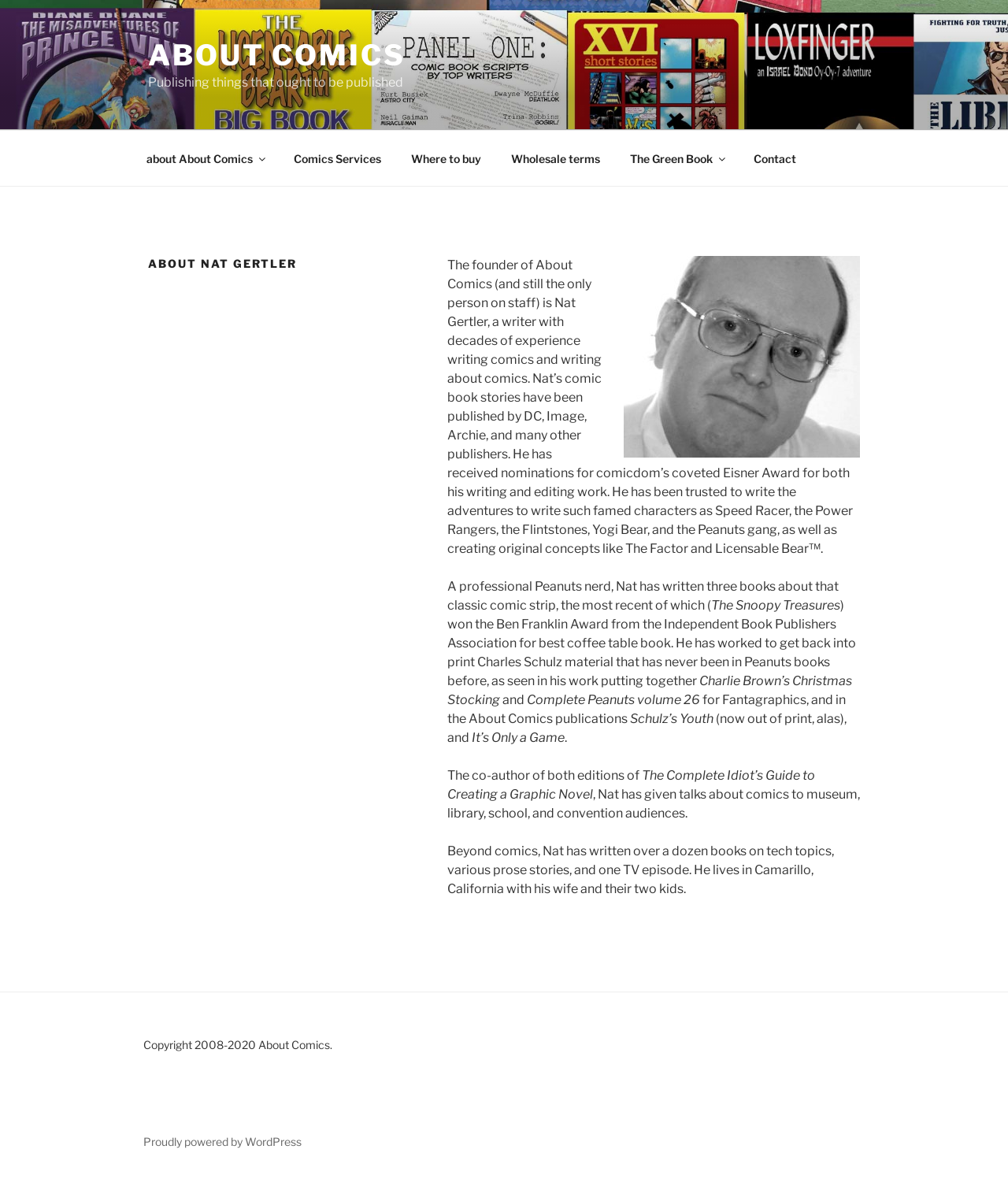Please mark the bounding box coordinates of the area that should be clicked to carry out the instruction: "Click on ABOUT COMICS".

[0.147, 0.032, 0.402, 0.061]